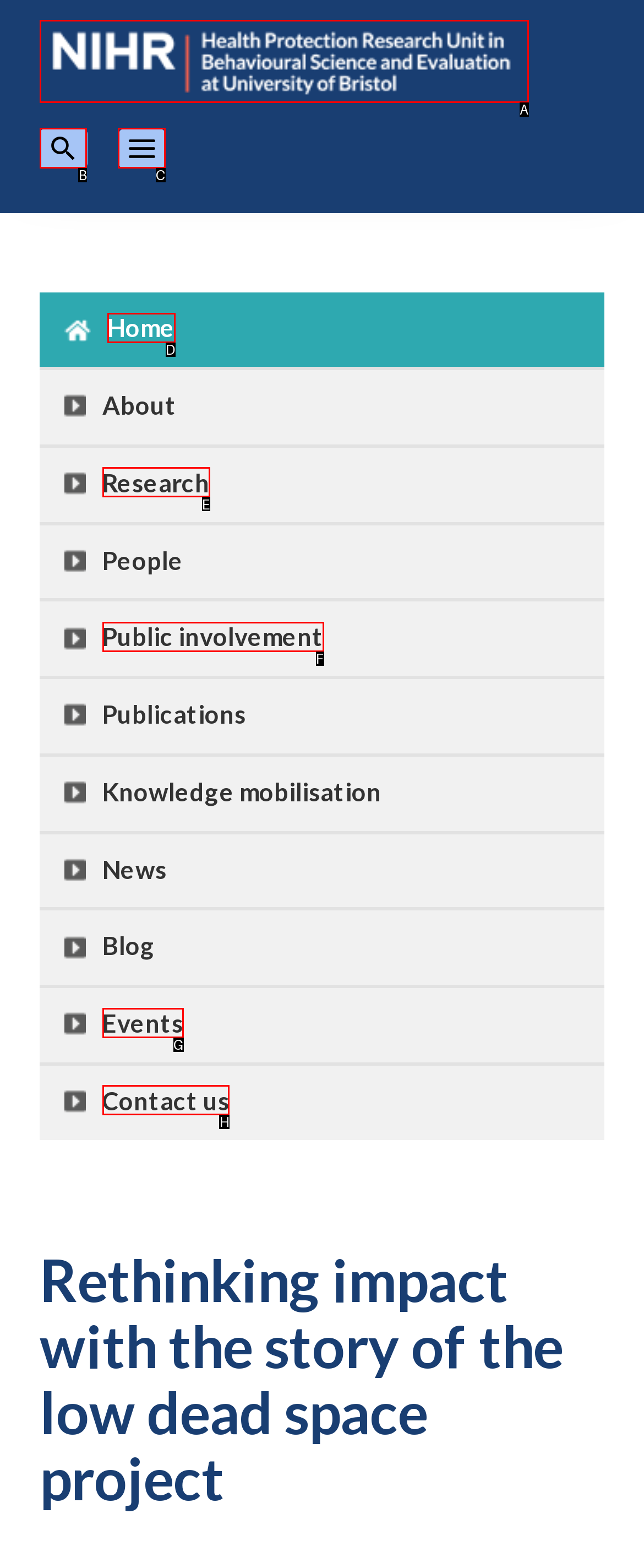Determine the letter of the element I should select to fulfill the following instruction: contact us. Just provide the letter.

H